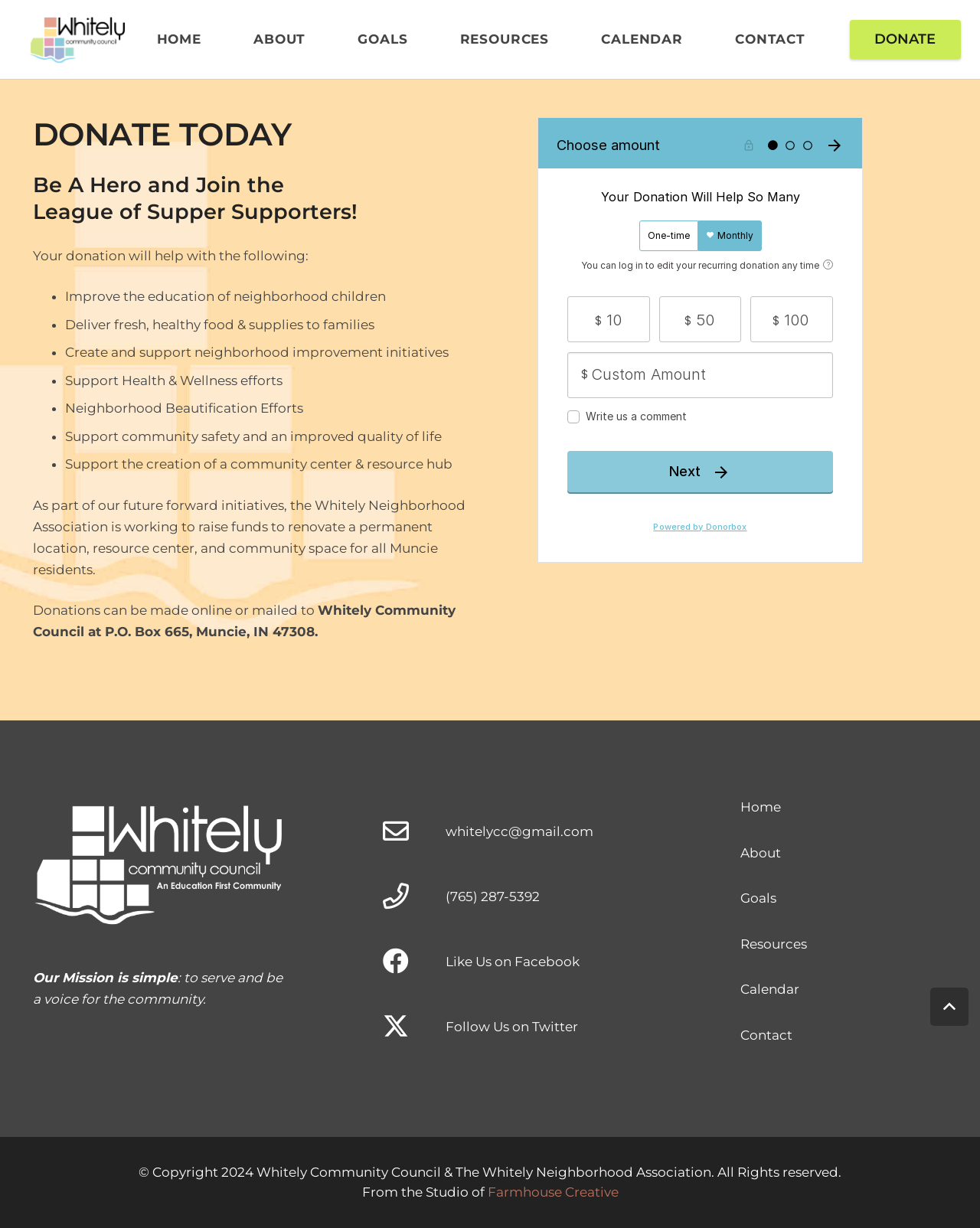Can you find the bounding box coordinates for the element to click on to achieve the instruction: "Visit the Home page"?

[0.133, 0.0, 0.232, 0.064]